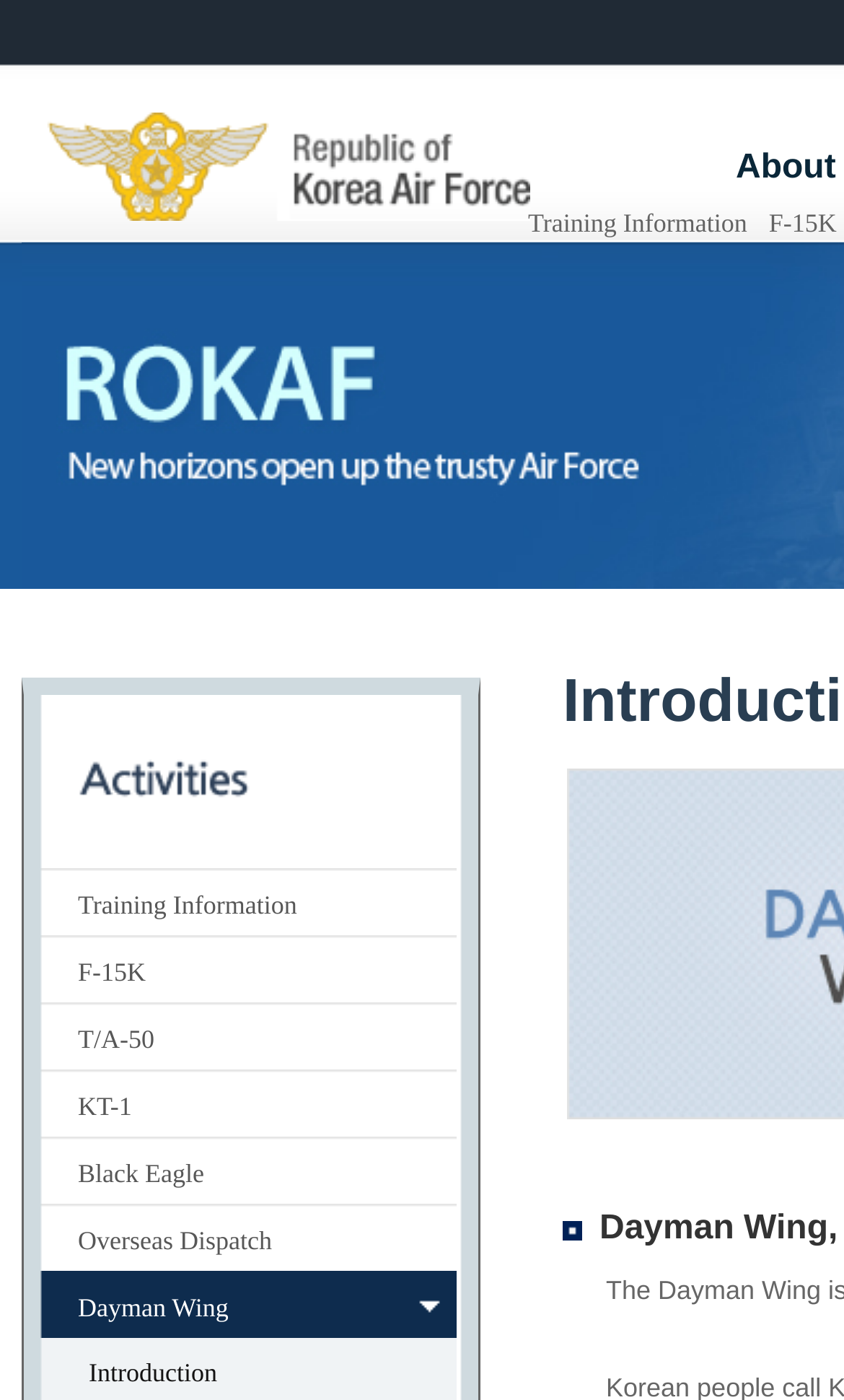Please identify the bounding box coordinates of the clickable element to fulfill the following instruction: "View Training Information". The coordinates should be four float numbers between 0 and 1, i.e., [left, top, right, bottom].

[0.626, 0.145, 0.911, 0.173]